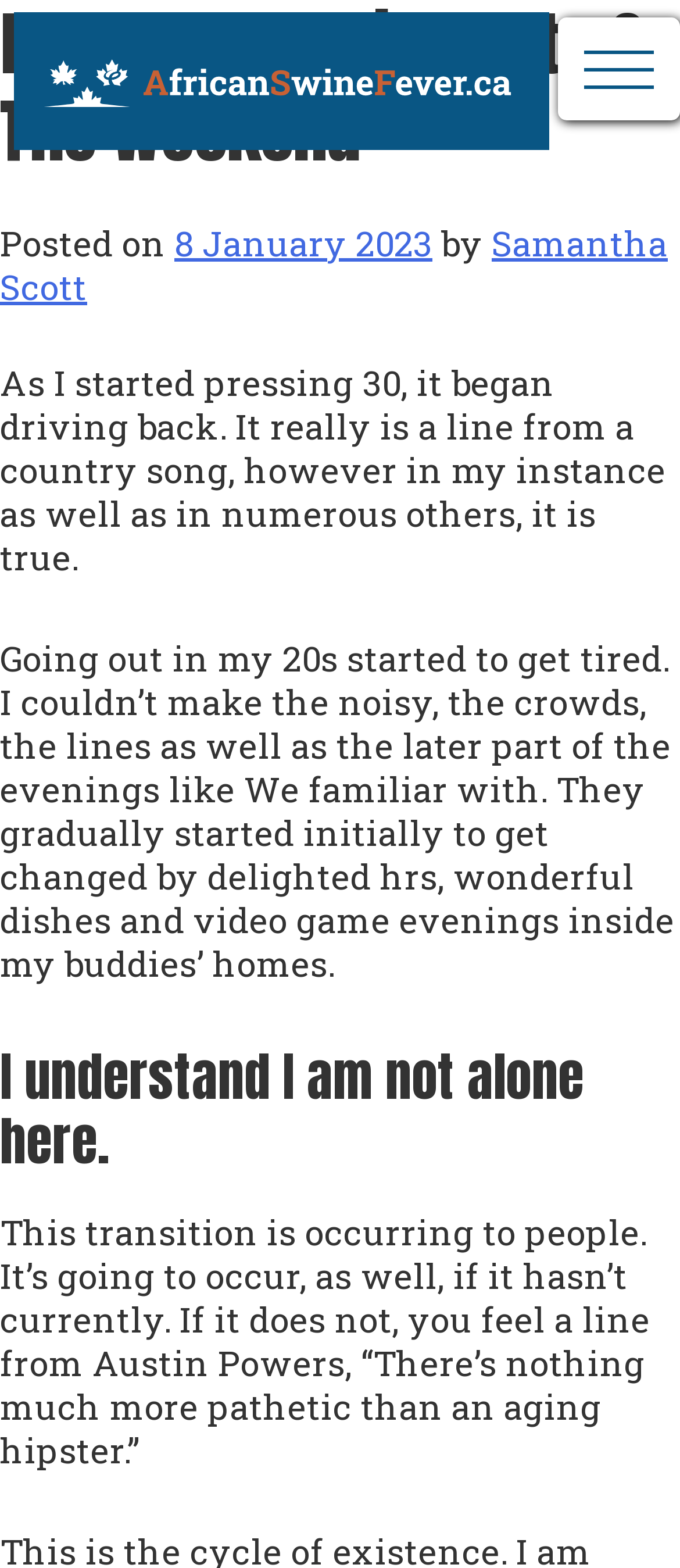Find the bounding box of the element with the following description: "8 January 2023". The coordinates must be four float numbers between 0 and 1, formatted as [left, top, right, bottom].

[0.256, 0.14, 0.636, 0.169]